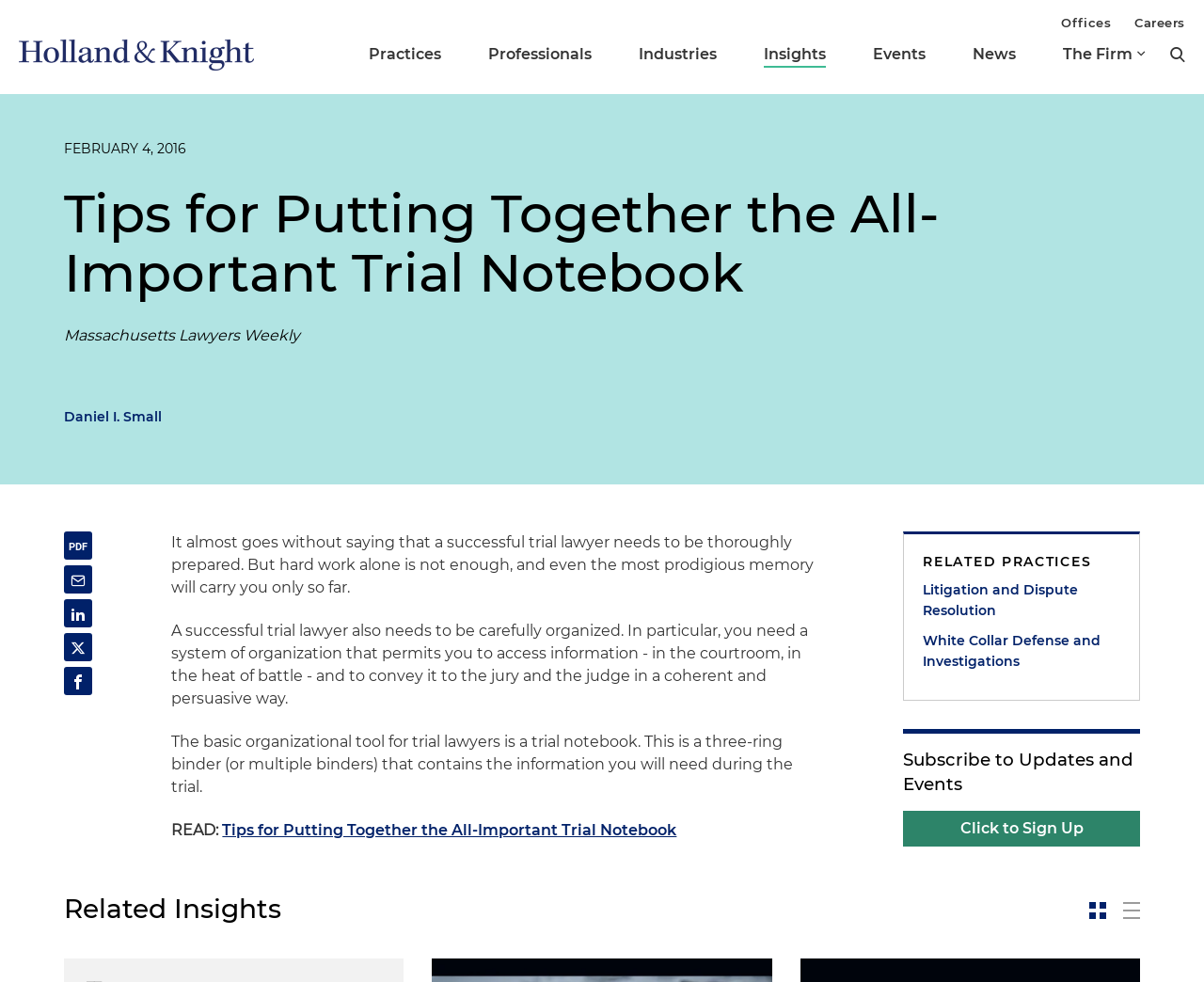Identify the bounding box of the HTML element described as: "White Collar Defense and Investigations".

[0.767, 0.642, 0.93, 0.684]